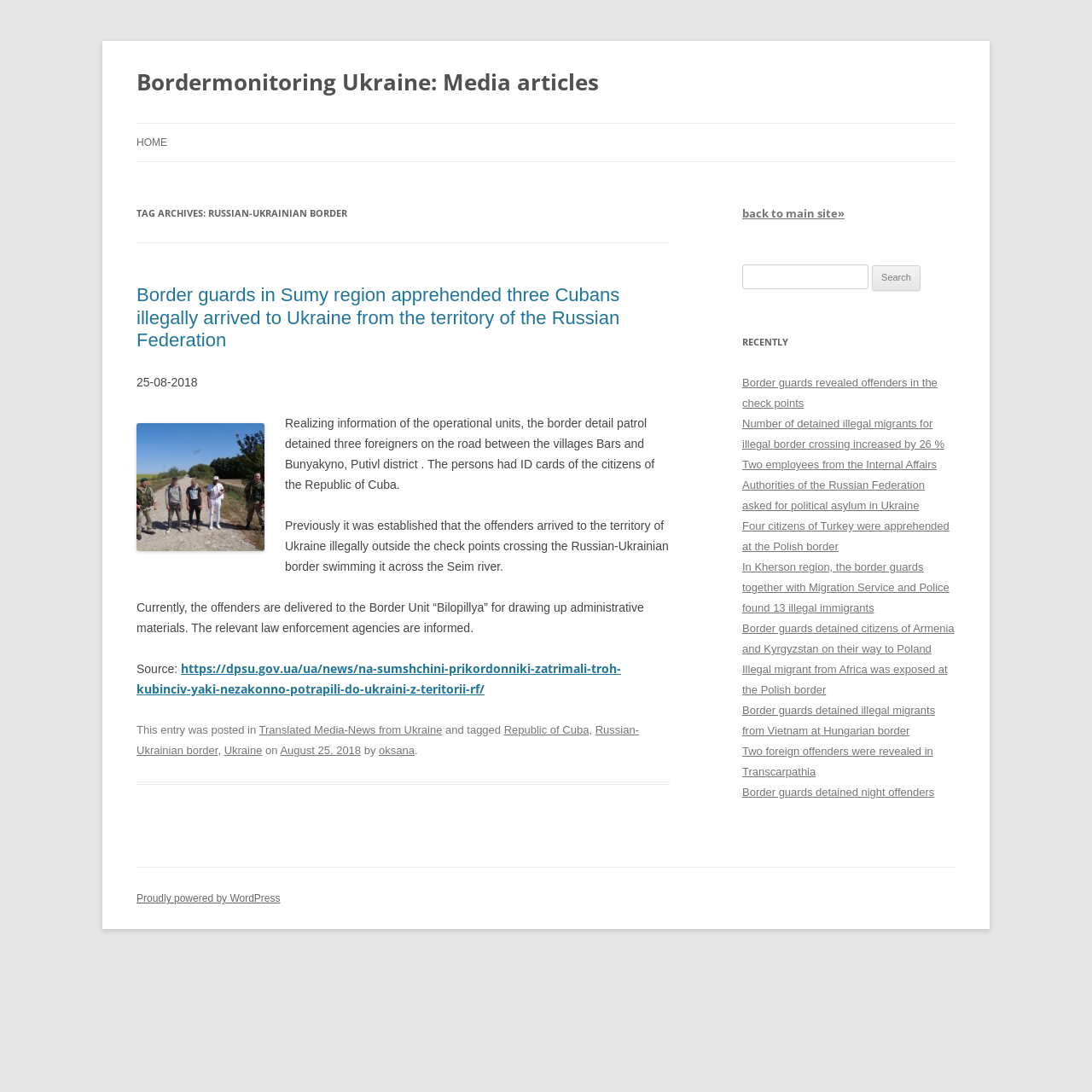Using the provided element description: "oksana", identify the bounding box coordinates. The coordinates should be four floats between 0 and 1 in the order [left, top, right, bottom].

[0.347, 0.682, 0.38, 0.693]